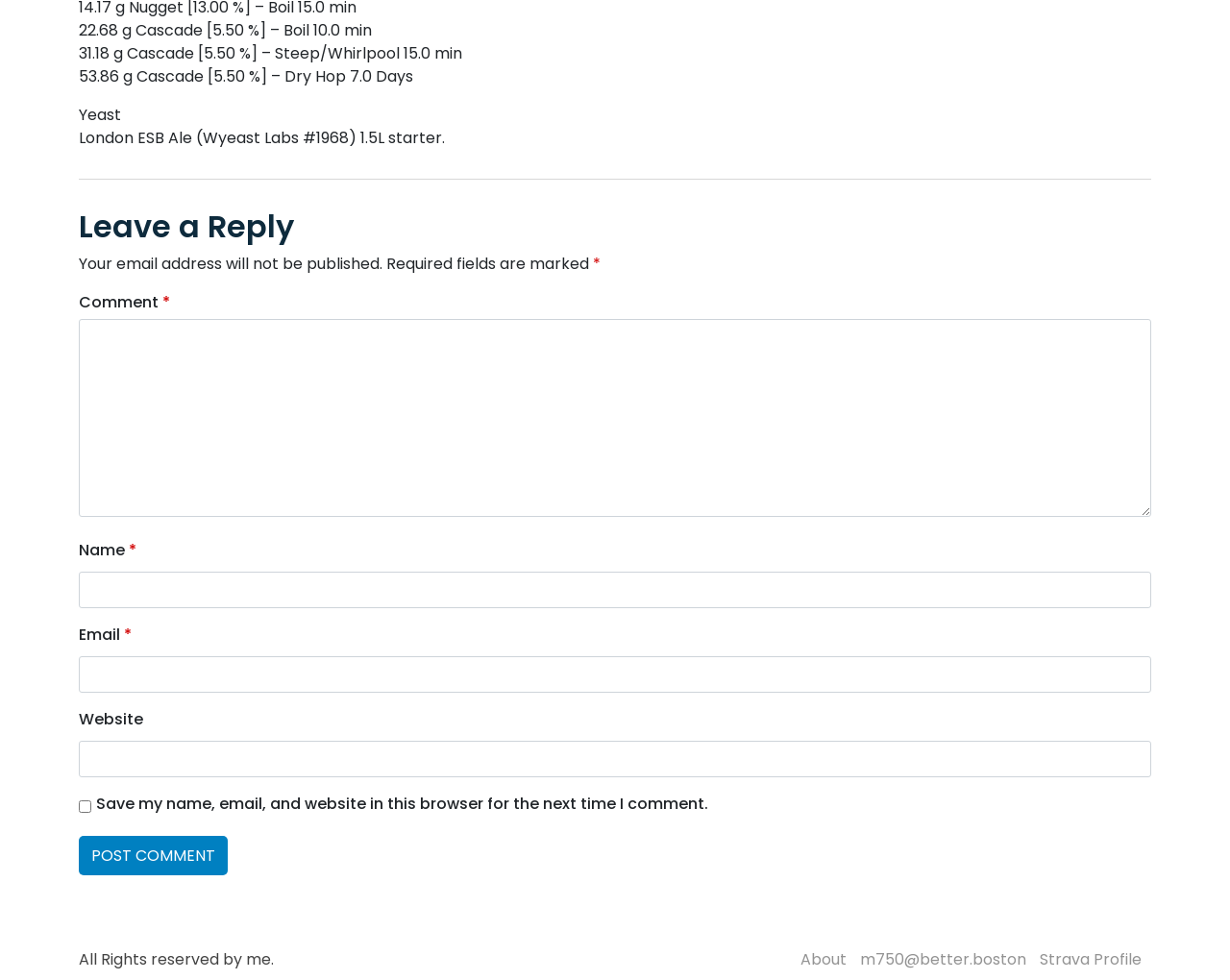Please mark the bounding box coordinates of the area that should be clicked to carry out the instruction: "Leave a comment".

[0.064, 0.212, 0.936, 0.25]